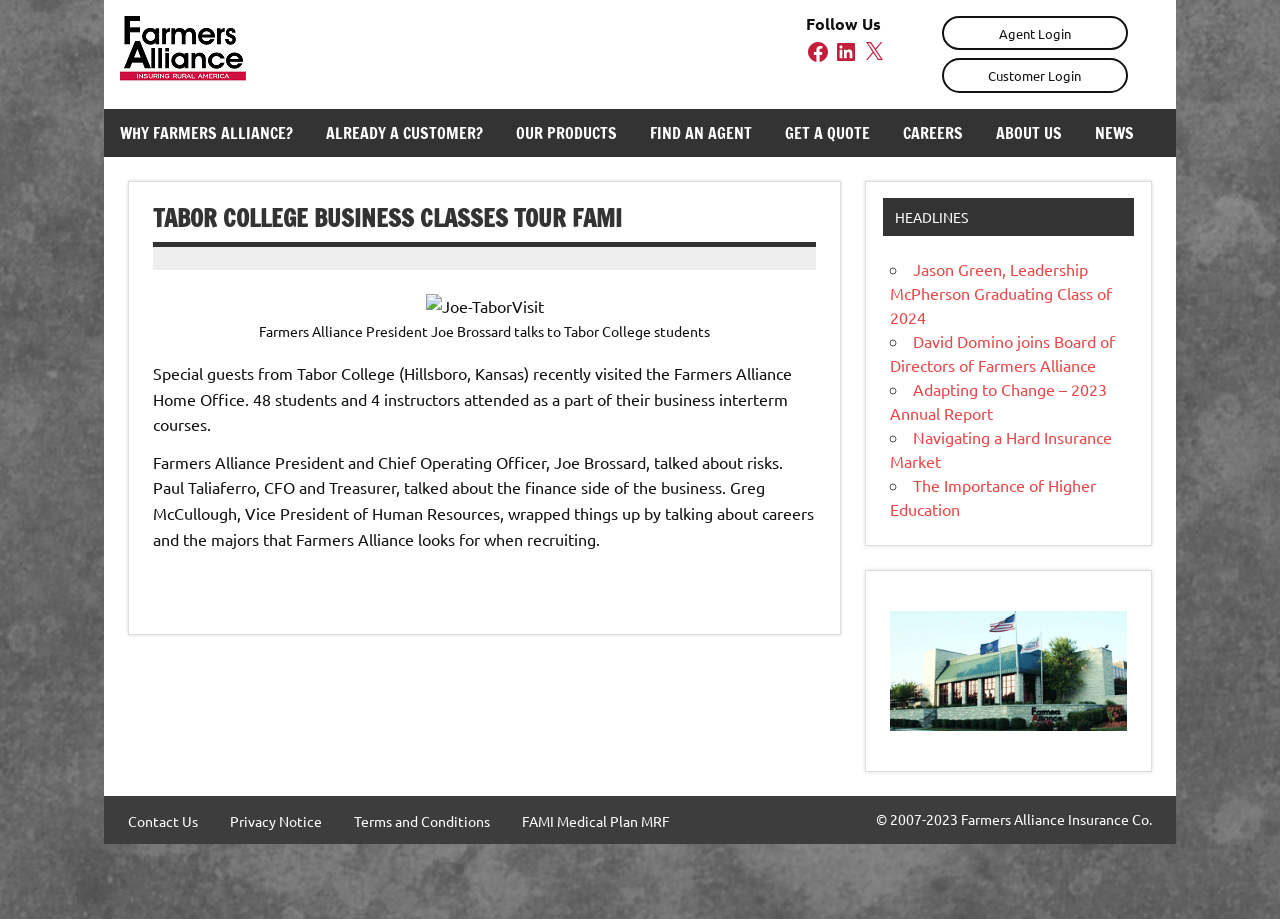Bounding box coordinates are specified in the format (top-left x, top-left y, bottom-right x, bottom-right y). All values are floating point numbers bounded between 0 and 1. Please provide the bounding box coordinate of the region this sentence describes: LinkedIn

[0.651, 0.044, 0.67, 0.07]